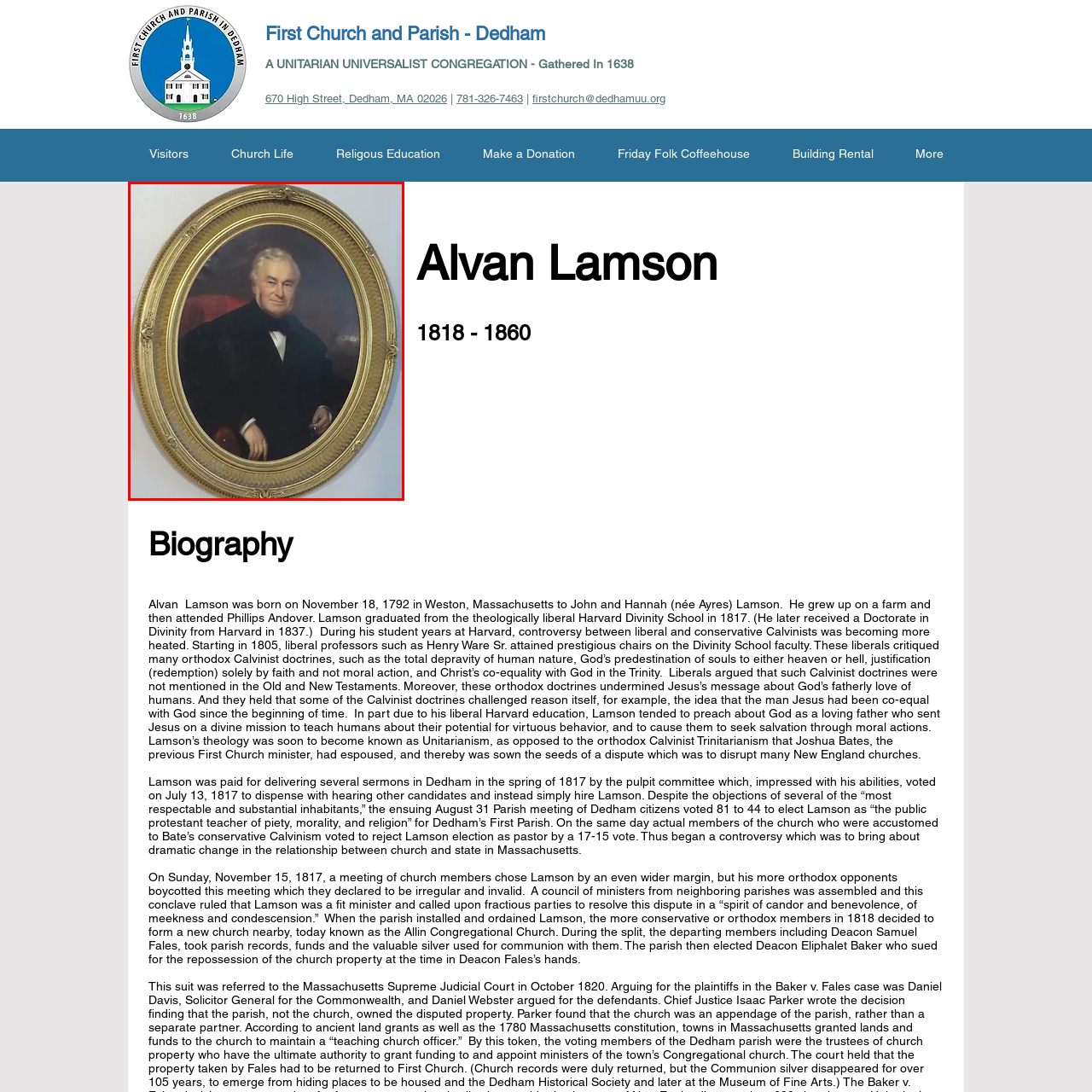Study the area of the image outlined in red and respond to the following question with as much detail as possible: What degree did Alvan Lamson earn from Harvard Divinity School?

According to the caption, Alvan Lamson graduated from Harvard Divinity School in 1817 and later earned a Doctorate in Divinity, indicating that he held a doctoral degree in the field of divinity.